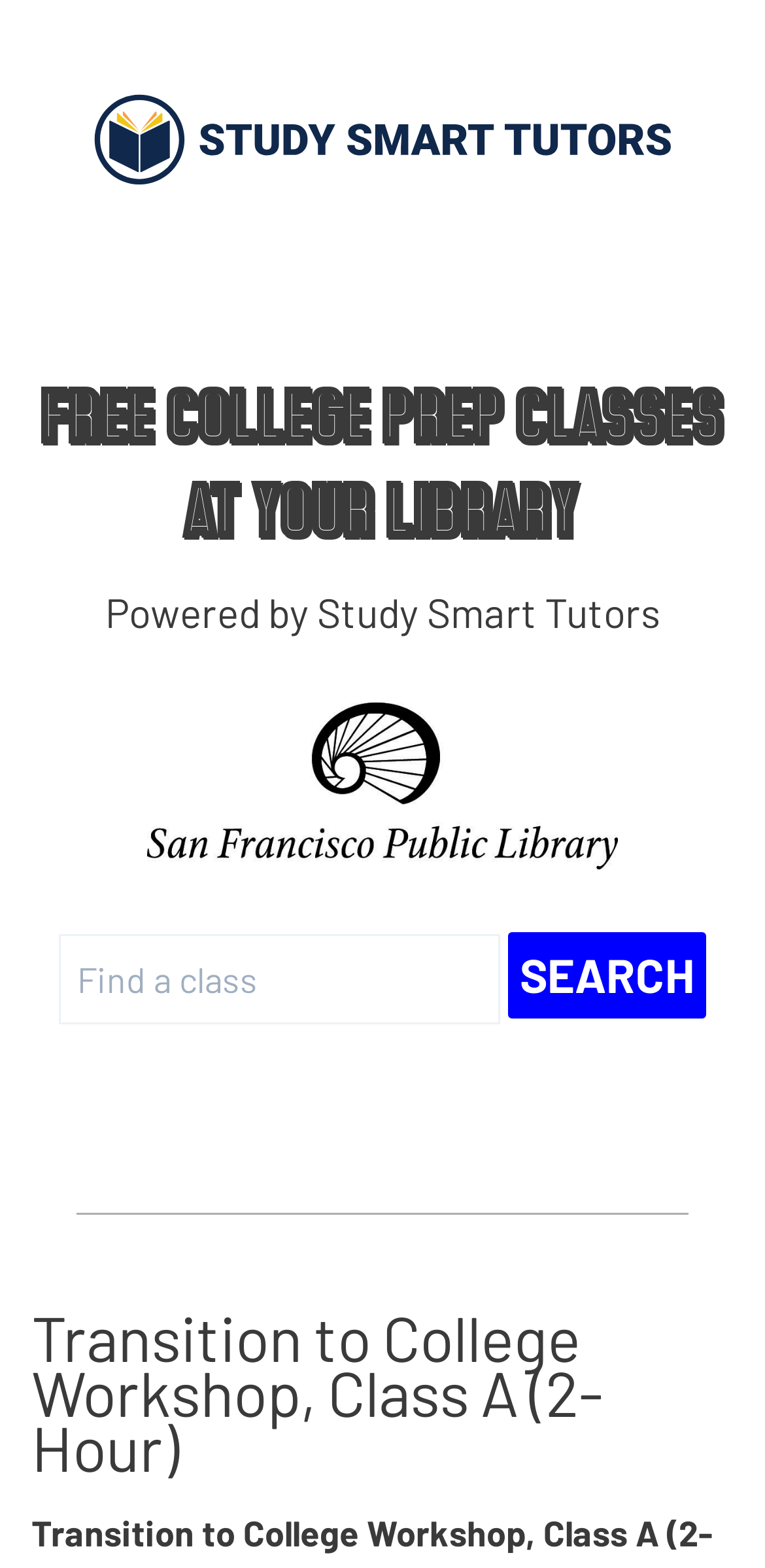What is the title of the workshop?
Answer the question in a detailed and comprehensive manner.

The heading element with the text 'Transition to College Workshop, Class A (2-Hour)' indicates that the title of the workshop is 'Transition to College Workshop'.